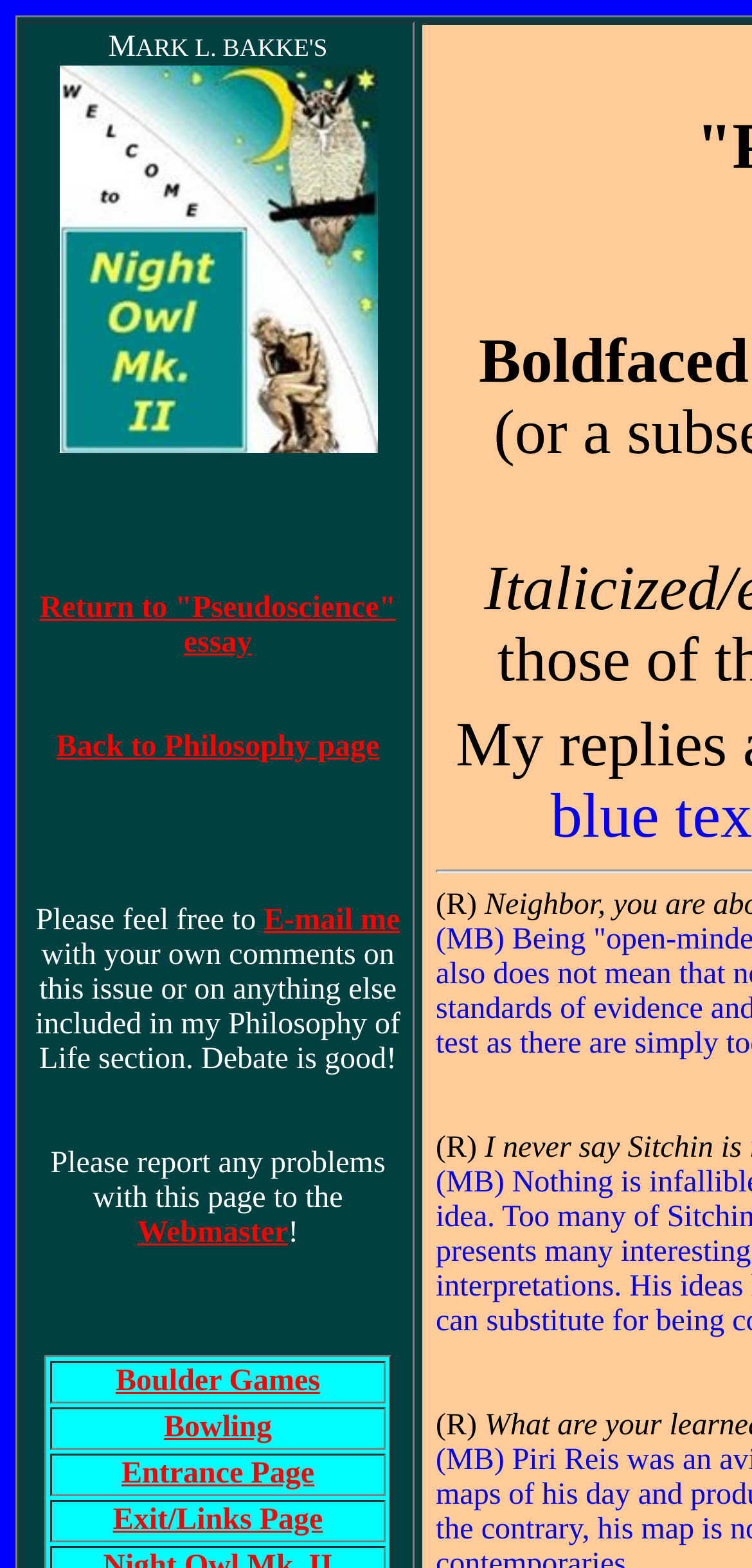What is the function of the 'Webmaster' link?
Please use the image to provide an in-depth answer to the question.

I inferred this answer by reading the text 'Please report any problems with this page to the Webmaster' which indicates that the 'Webmaster' link is for reporting problems with the webpage.